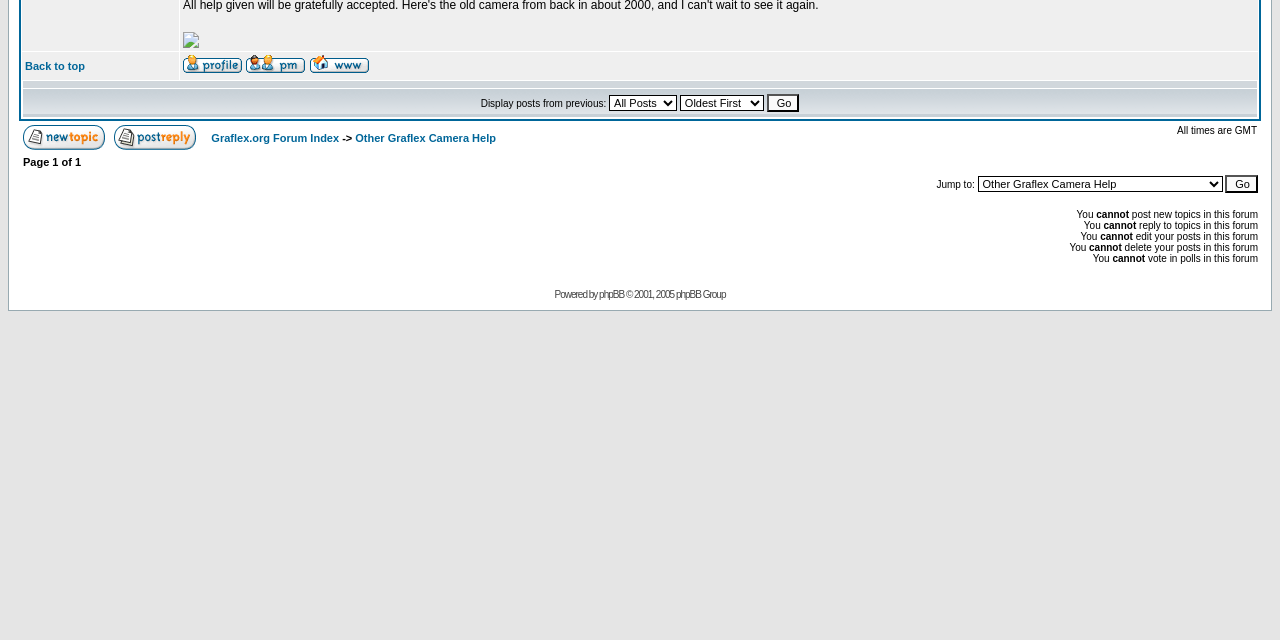Find and provide the bounding box coordinates for the UI element described here: "parent_node: Jump to: value="Go"". The coordinates should be given as four float numbers between 0 and 1: [left, top, right, bottom].

[0.957, 0.274, 0.983, 0.302]